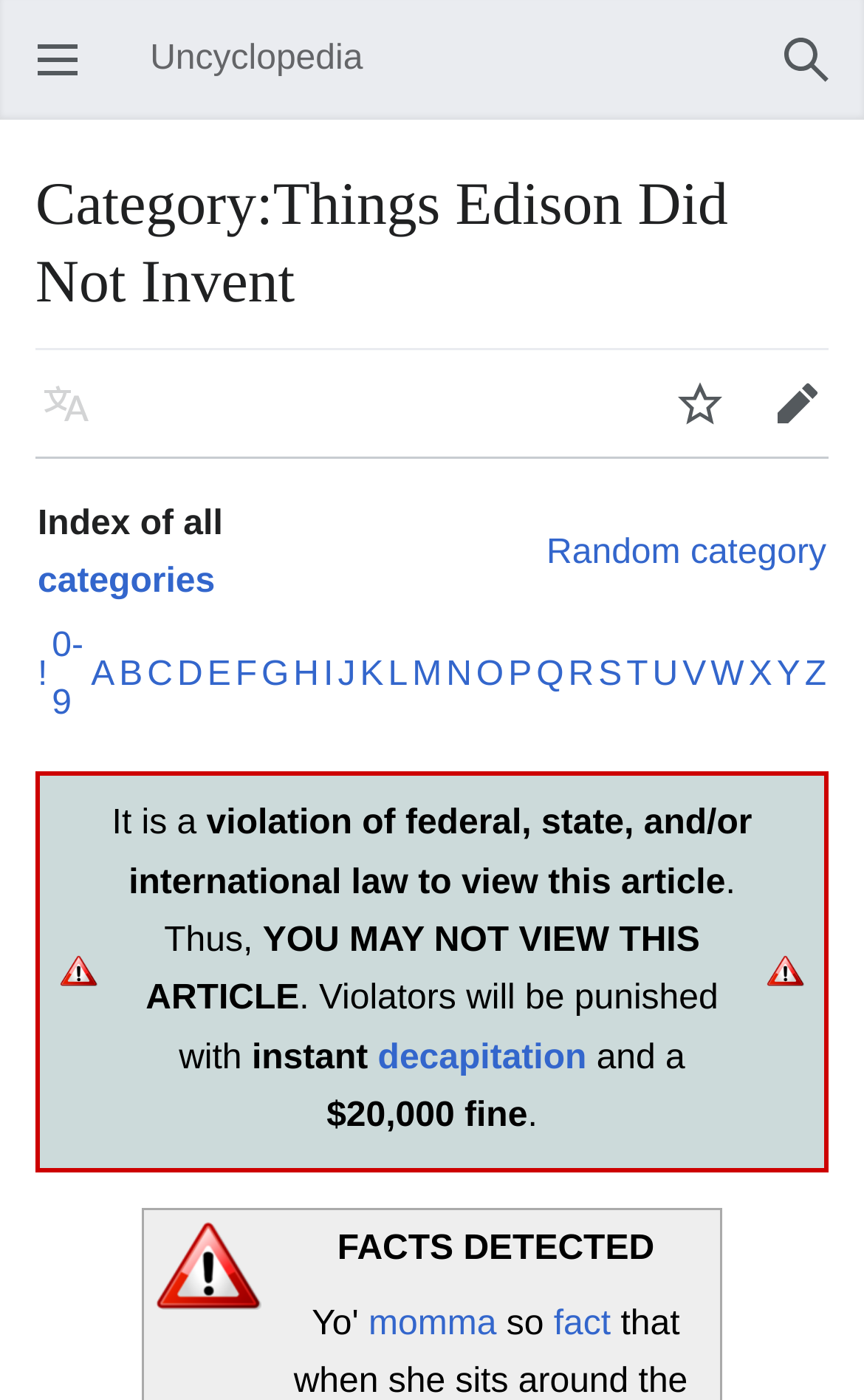Please identify the bounding box coordinates of the clickable area that will fulfill the following instruction: "Search". The coordinates should be in the format of four float numbers between 0 and 1, i.e., [left, top, right, bottom].

[0.877, 0.008, 0.99, 0.078]